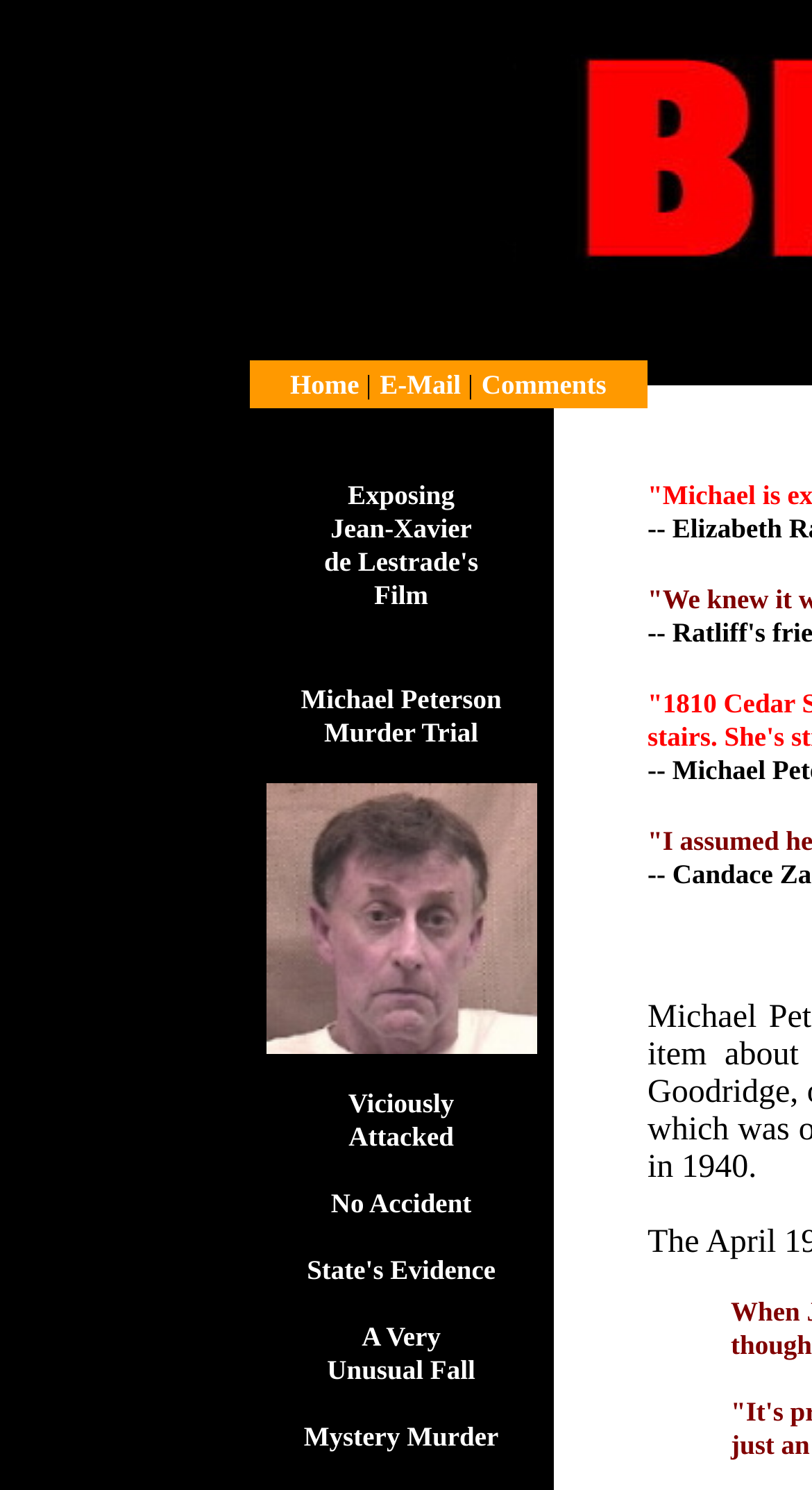Can you give a comprehensive explanation to the question given the content of the image?
What is the theme of the webpage?

The webpage contains links and an image related to a murder trial, specifically the Michael Peterson murder trial, which suggests that the theme of the webpage is a murder trial or a documentary about it.